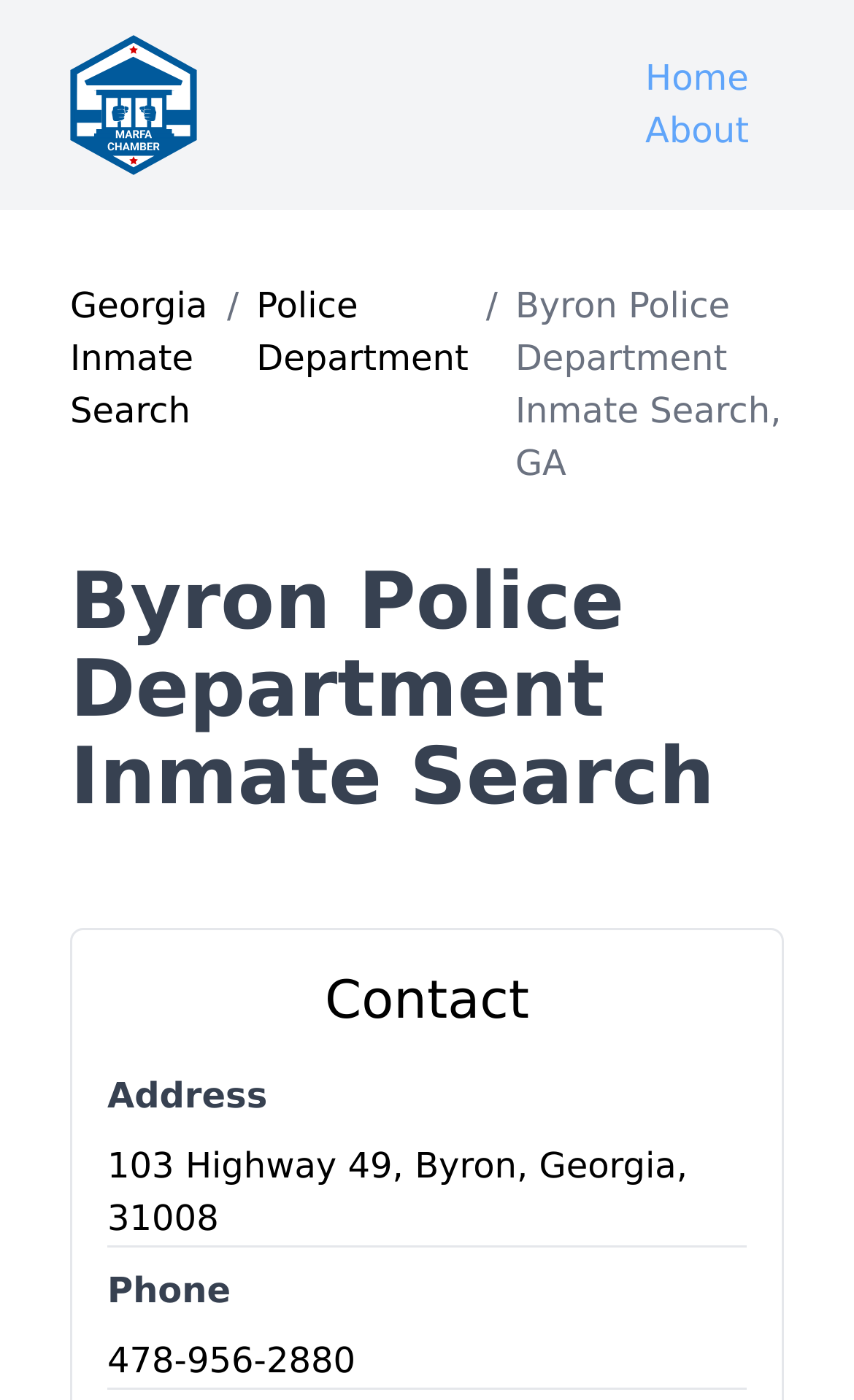Given the description of the UI element: "About", predict the bounding box coordinates in the form of [left, top, right, bottom], with each value being a float between 0 and 1.

[0.715, 0.066, 0.918, 0.12]